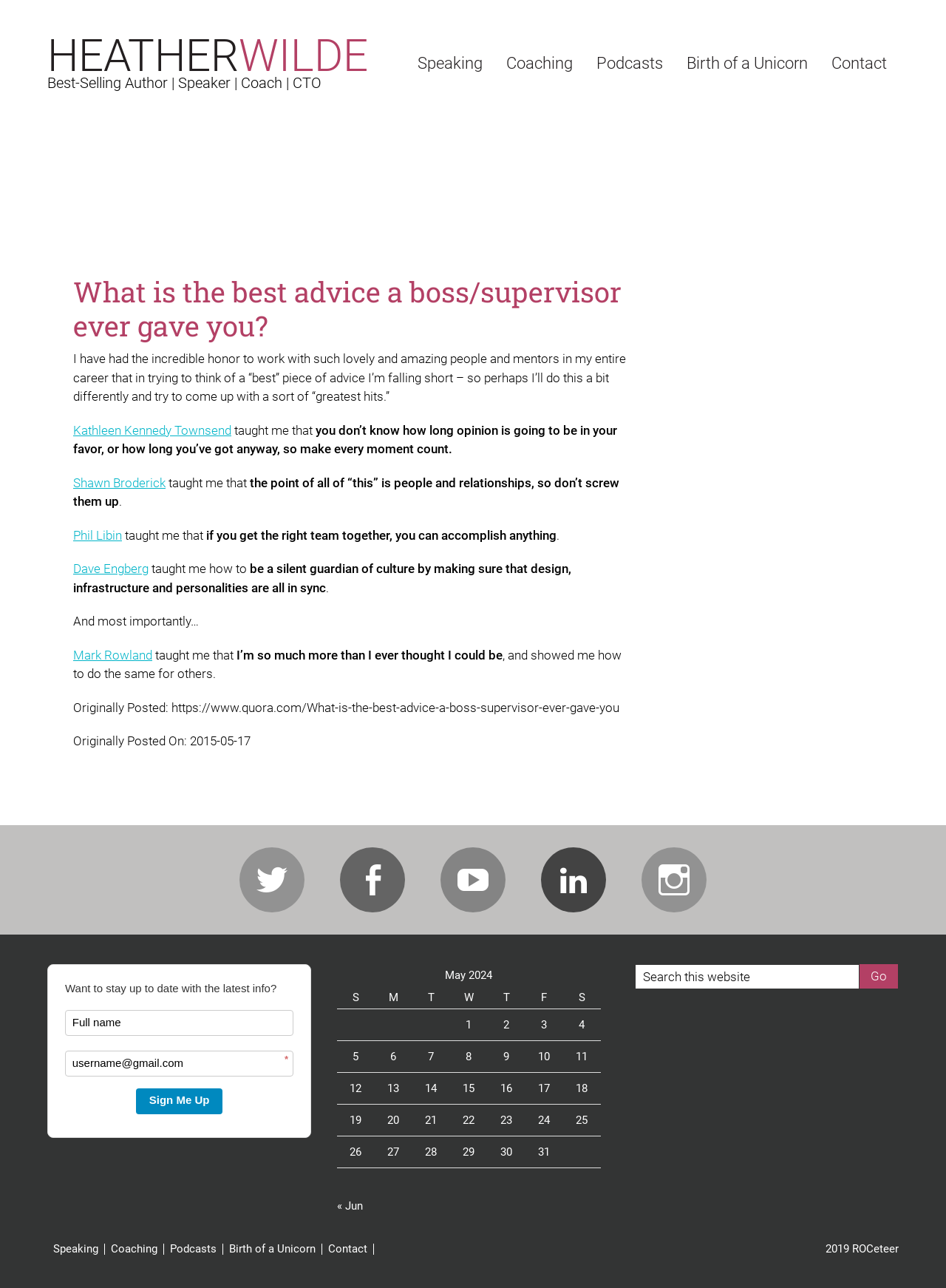Locate the bounding box of the UI element with the following description: "Schedule Consult TODAY!".

None